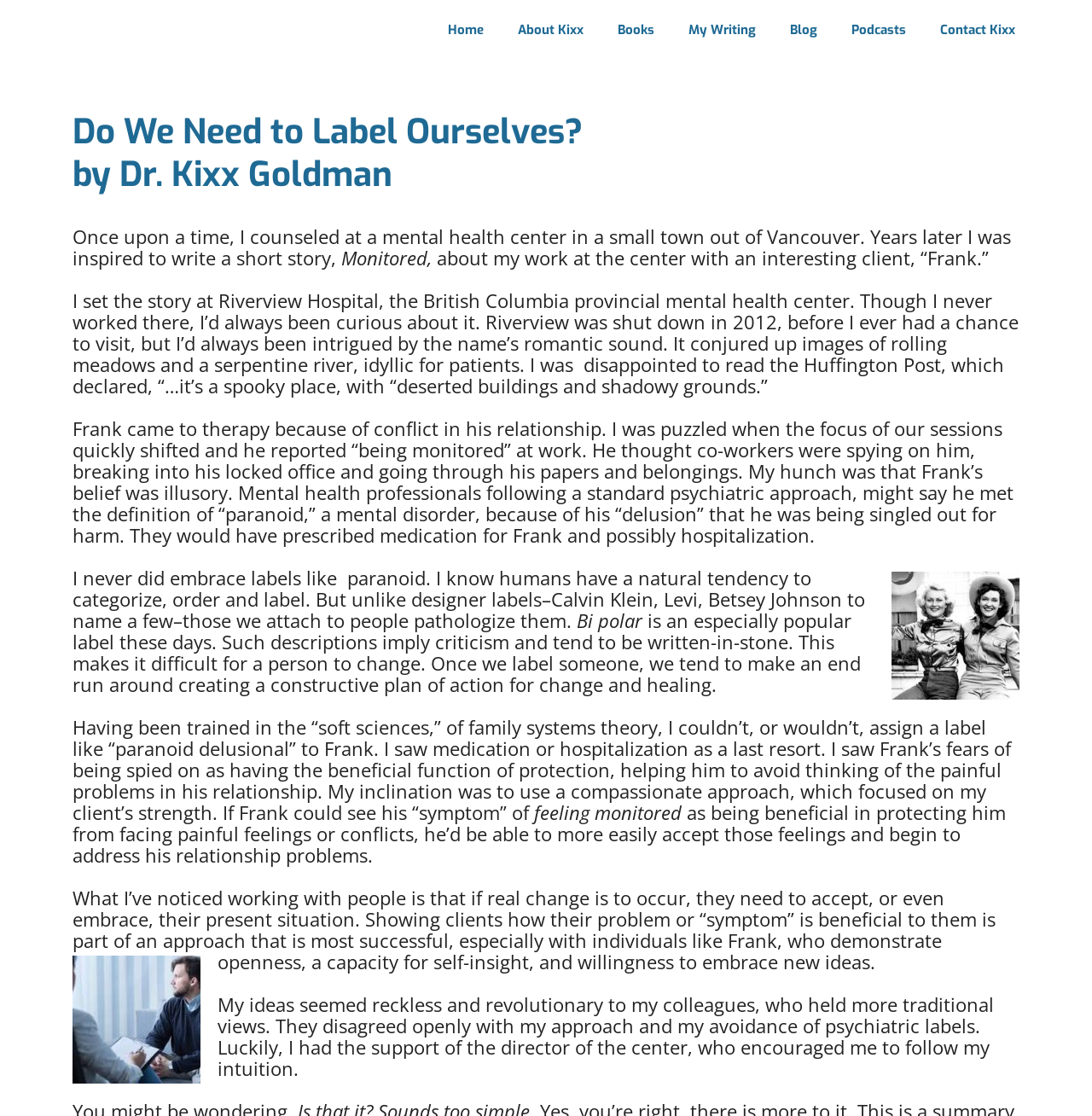Determine the bounding box coordinates for the UI element with the following description: "Contact Kixx". The coordinates should be four float numbers between 0 and 1, represented as [left, top, right, bottom].

[0.845, 0.018, 0.945, 0.036]